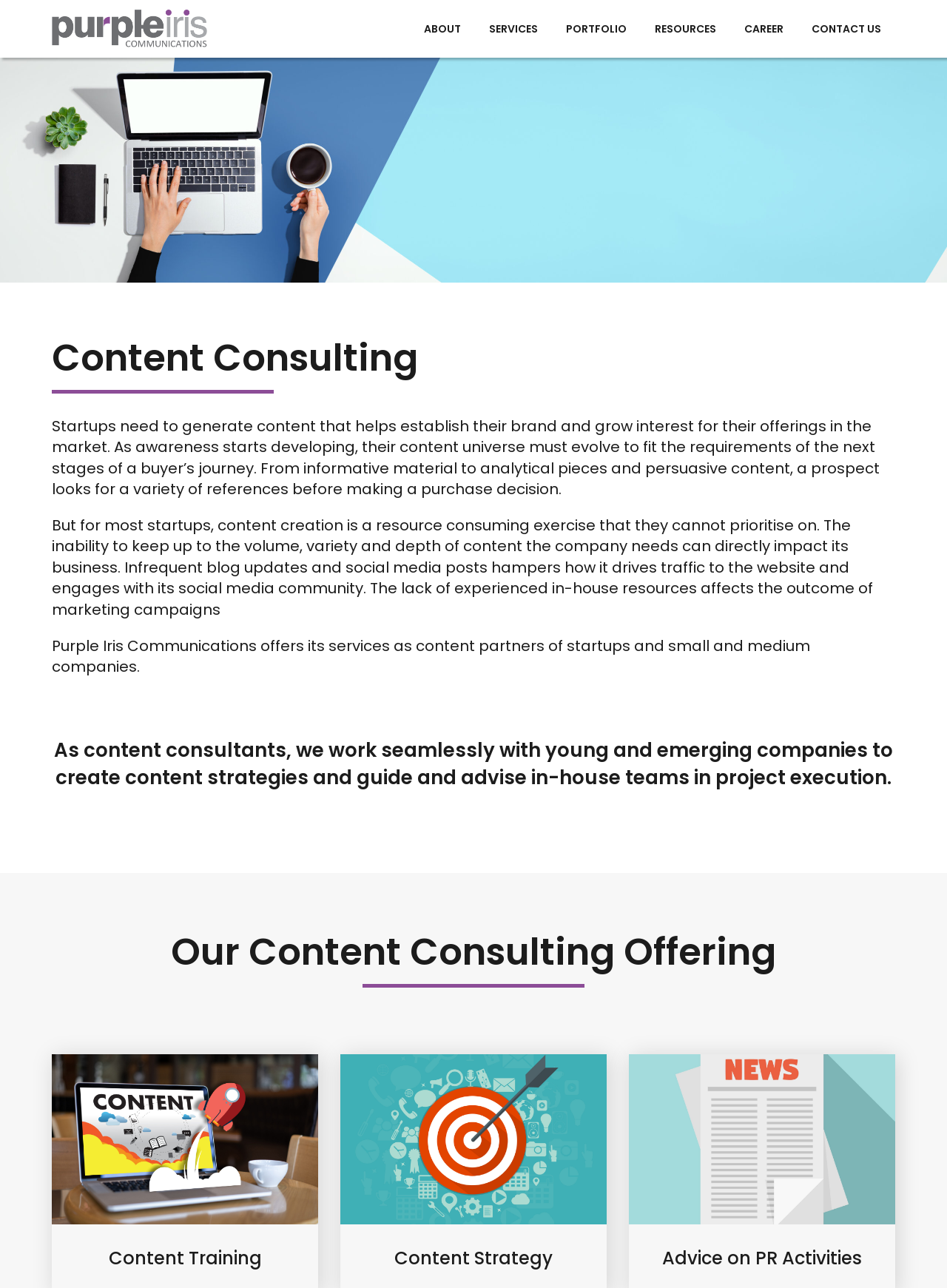Using the element description provided, determine the bounding box coordinates in the format (top-left x, top-left y, bottom-right x, bottom-right y). Ensure that all values are floating point numbers between 0 and 1. Element description: Home

None